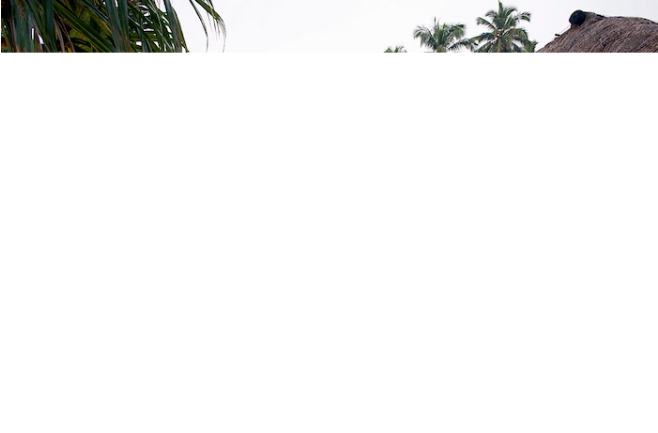Generate an elaborate caption that covers all aspects of the image.

This image features the stunning Jean-Michel Cousteau Resort located in Savusavu, Fiji. Surrounded by lush tropical vegetation, the resort is a haven for families looking to escape into nature while enjoying a wealth of activities. Known for its exceptional childcare services available from 8 am to 9 pm, it presents the perfect balance of relaxation and adventure. Guests can explore pristine coastlines, indulge in pulse-racing water sports, or unwind in any of the three inviting pools.

The resort, managed by the son of renowned scuba pioneer Jacques Cousteau, promises access to some of the world's finest diving experiences. Families also have the unique opportunity to engage in Fijian cultural activities at the Bula Club, which offers creative programs such as snorkelling with marine biologists and traditional baking sessions. This picturesque setting ensures a perfect blend of leisure and excitement, making it an ideal destination for a memorable family getaway.